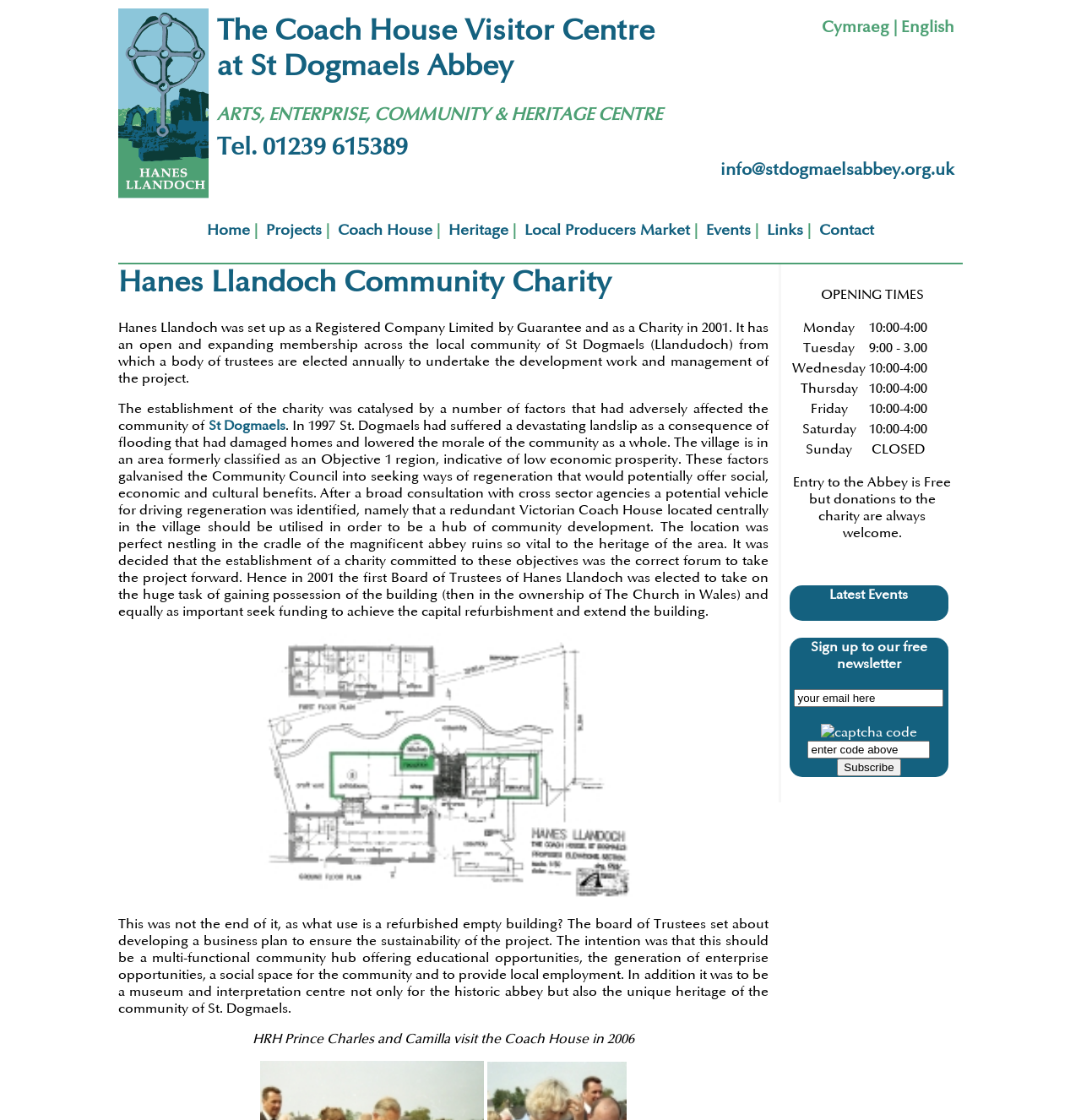Please determine the bounding box coordinates of the area that needs to be clicked to complete this task: 'Visit the Coach House'. The coordinates must be four float numbers between 0 and 1, formatted as [left, top, right, bottom].

[0.312, 0.197, 0.4, 0.213]